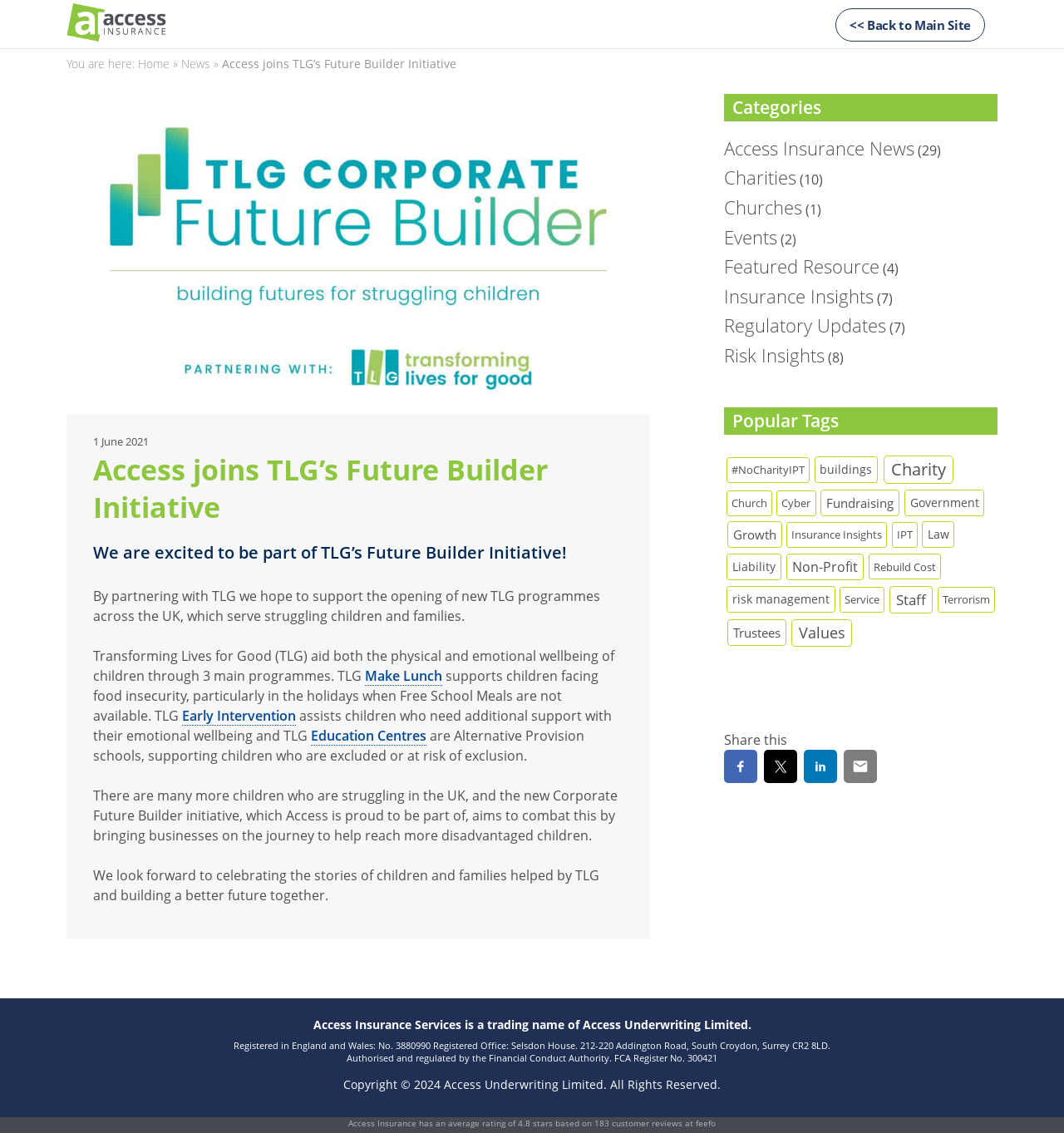Determine the bounding box coordinates of the element's region needed to click to follow the instruction: "Read the article about Access joining TLG's Future Builder Initiative". Provide these coordinates as four float numbers between 0 and 1, formatted as [left, top, right, bottom].

[0.209, 0.049, 0.429, 0.063]